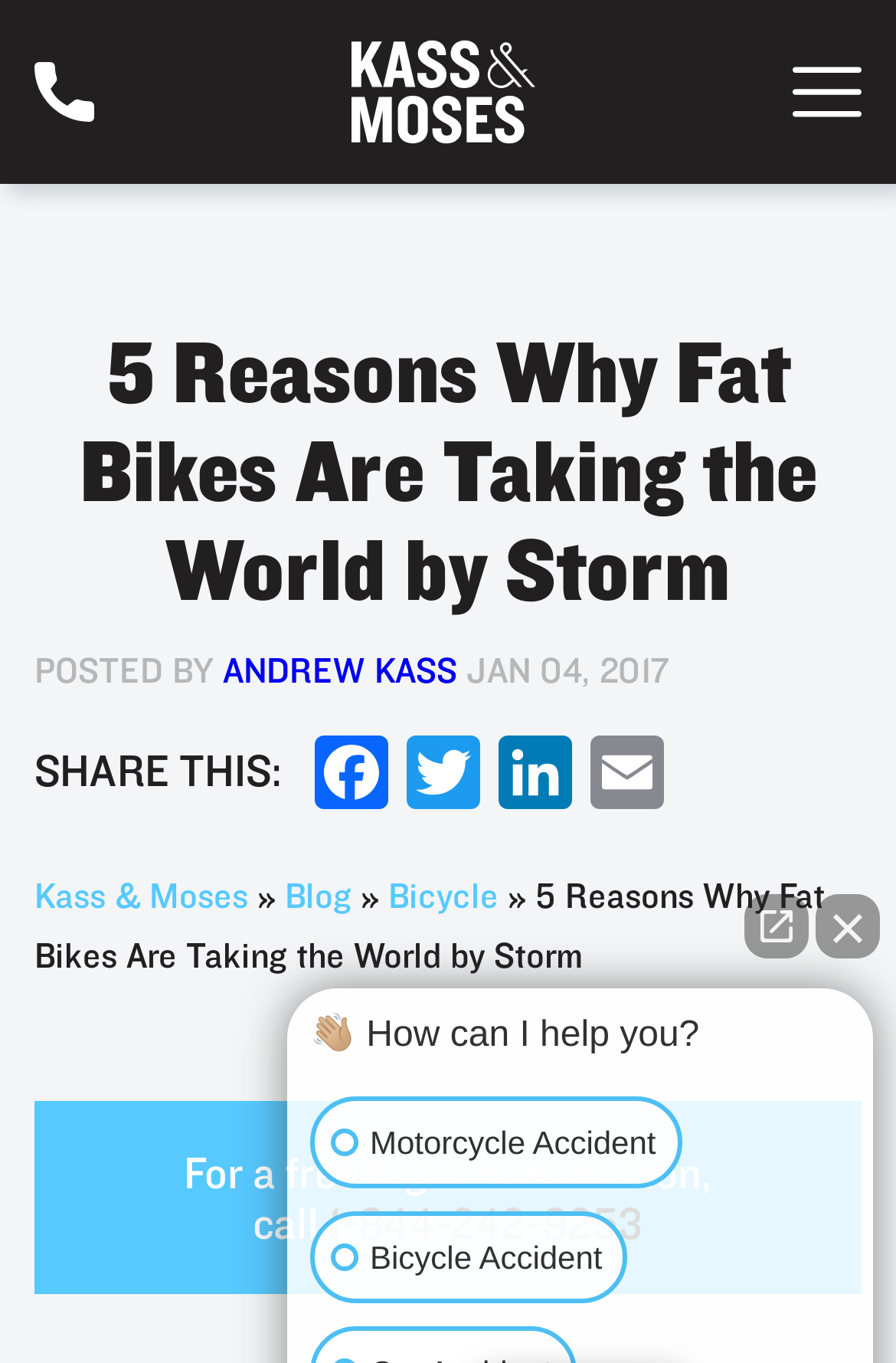What is the name of the law firm?
Look at the screenshot and respond with one word or a short phrase.

Kass & Moses